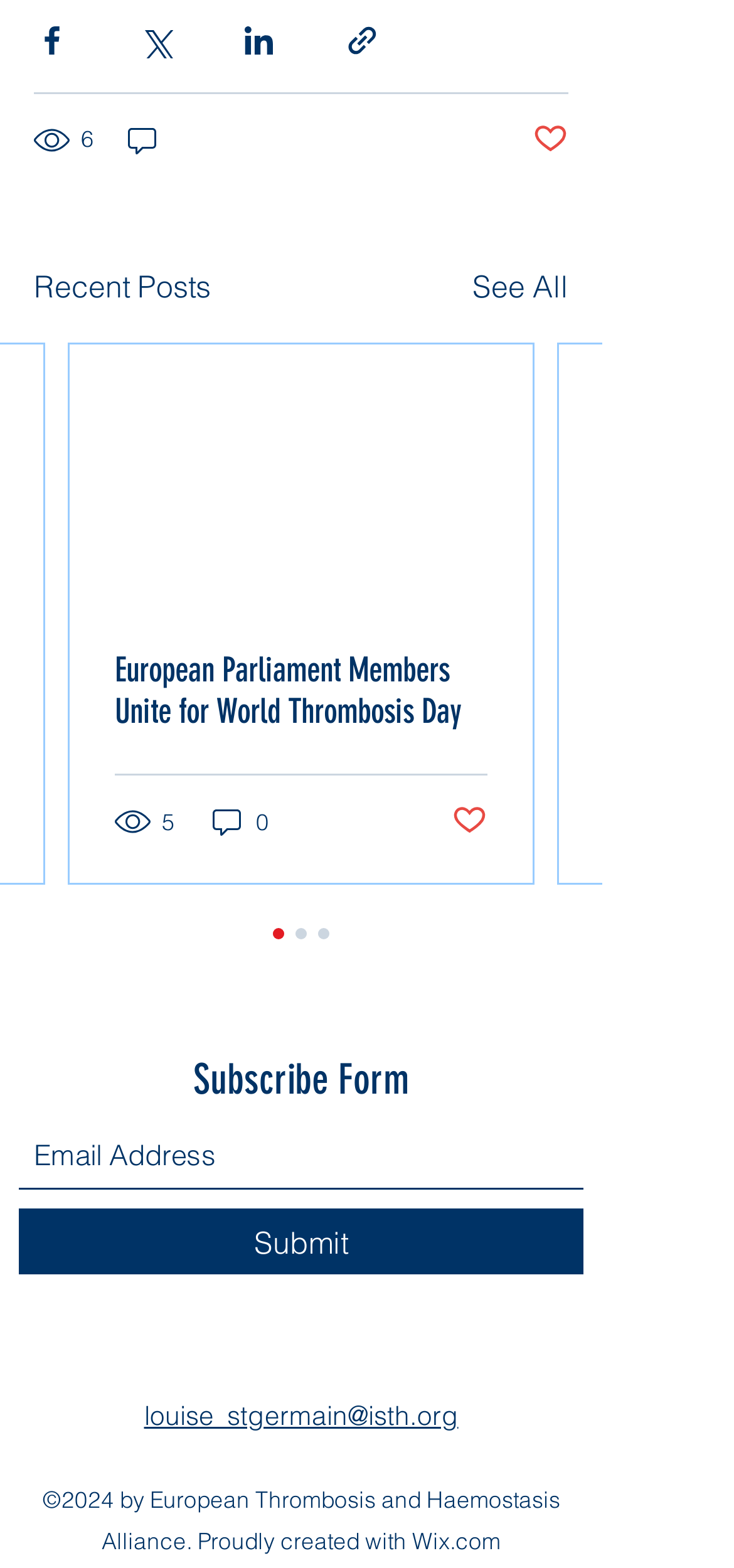Utilize the information from the image to answer the question in detail:
How many social media sharing options are available?

There are four social media sharing options available, which are 'Share via Facebook', 'Share via Twitter', 'Share via LinkedIn', and 'Share via link'. These options are represented as buttons with corresponding images.